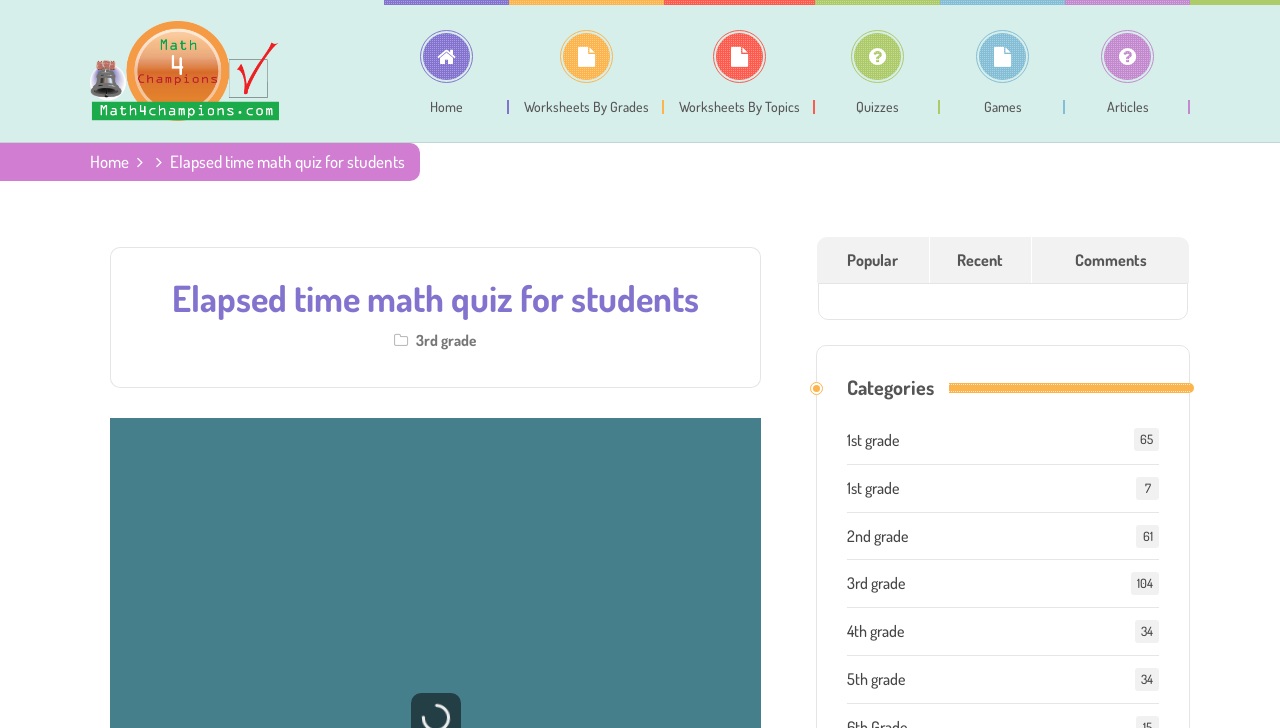What are the options for sorting math quizzes?
Provide a short answer using one word or a brief phrase based on the image.

Popular, Recent, Comments